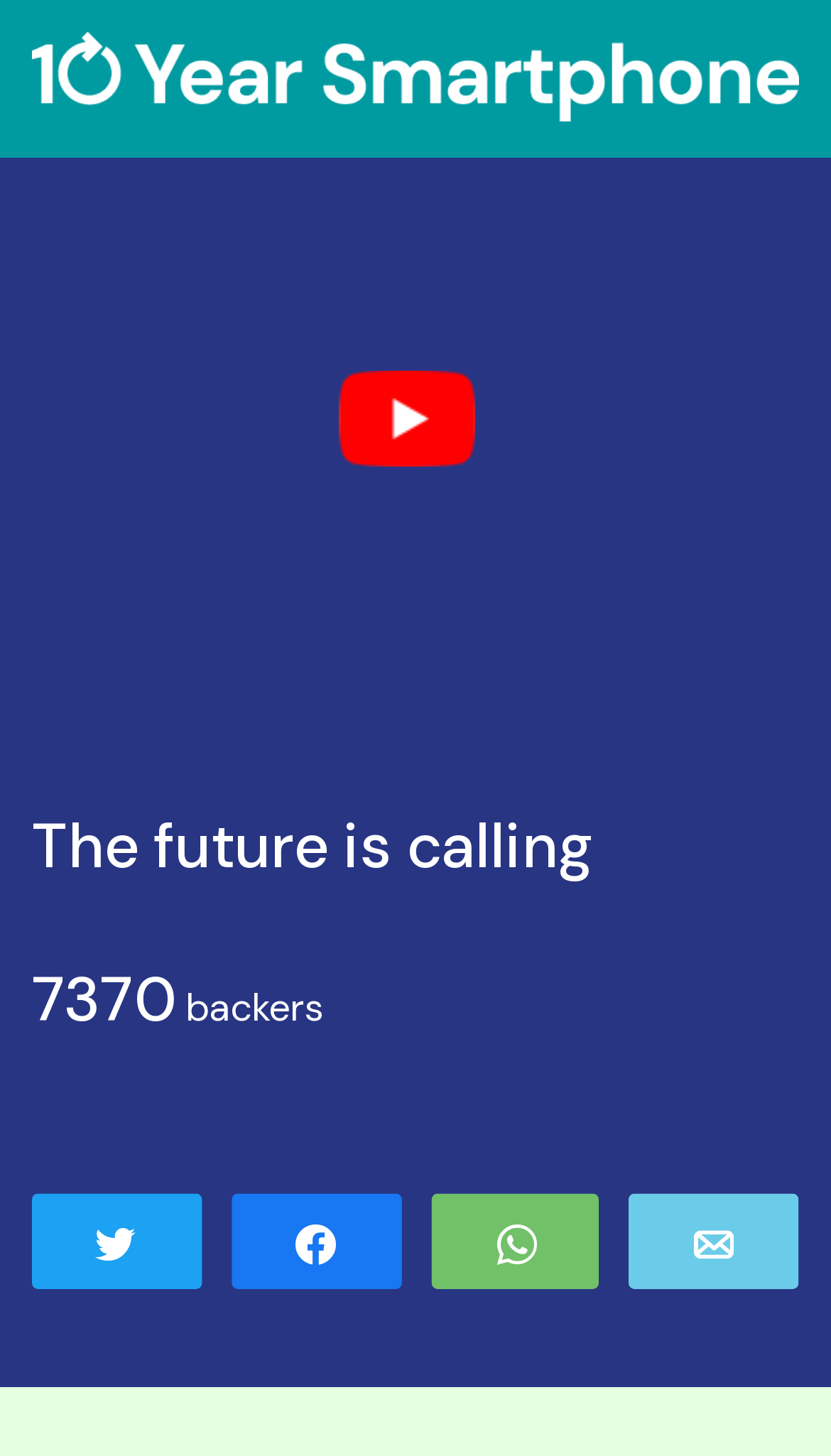What is the image related to?
From the screenshot, supply a one-word or short-phrase answer.

10 Year Smartphone